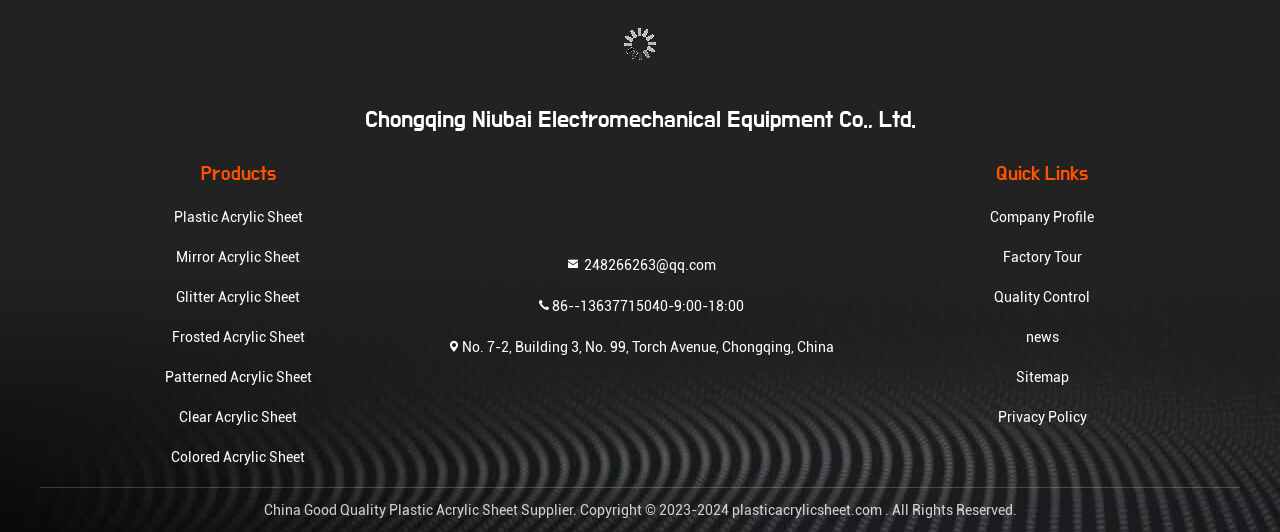Please give a concise answer to this question using a single word or phrase: 
What is the company's email address?

248266263@qq.com